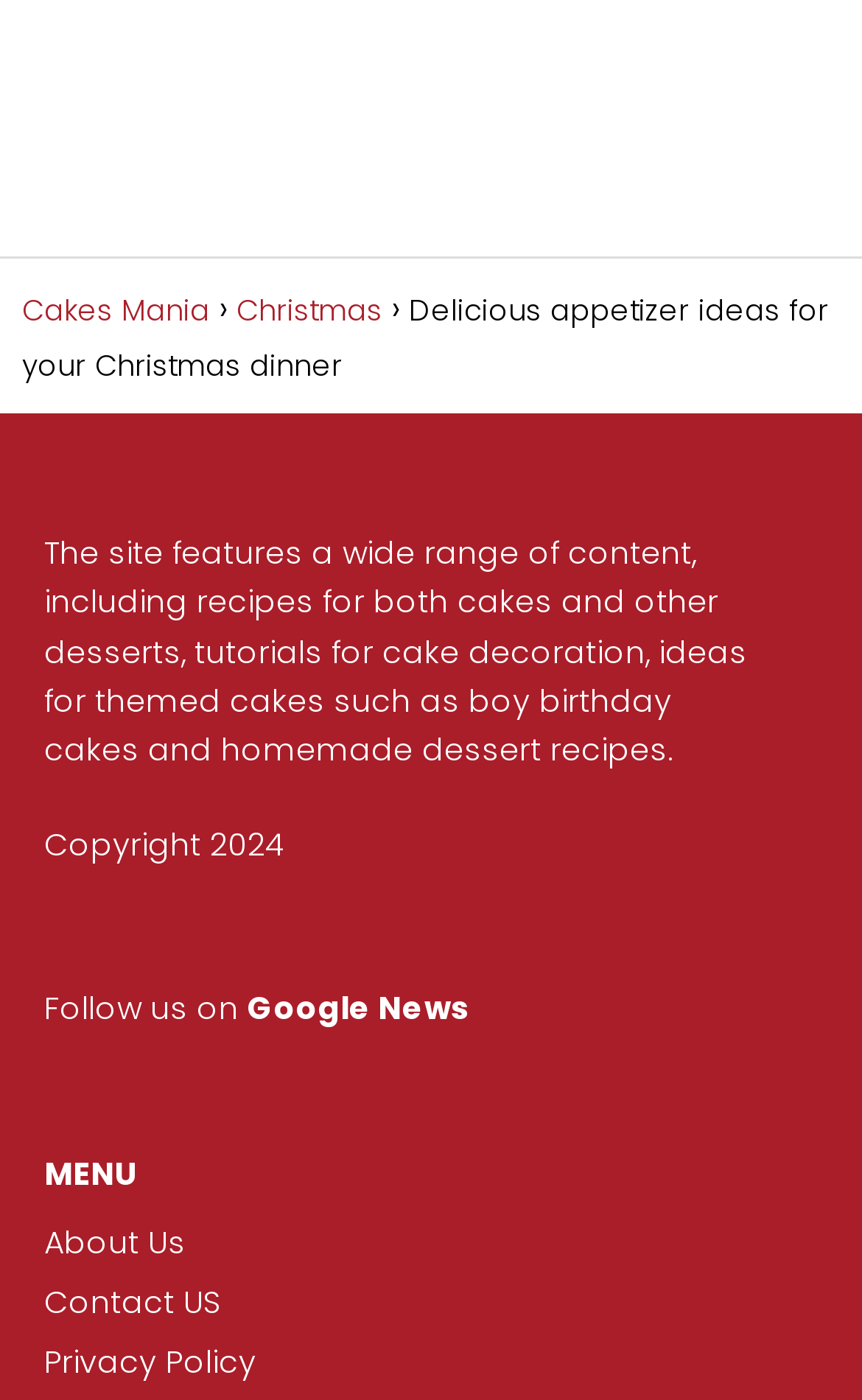How many menu items are there?
Analyze the image and provide a thorough answer to the question.

The webpage has three menu items, which are 'About Us', 'Contact US', and 'Privacy Policy', as indicated by the links at the bottom of the webpage.